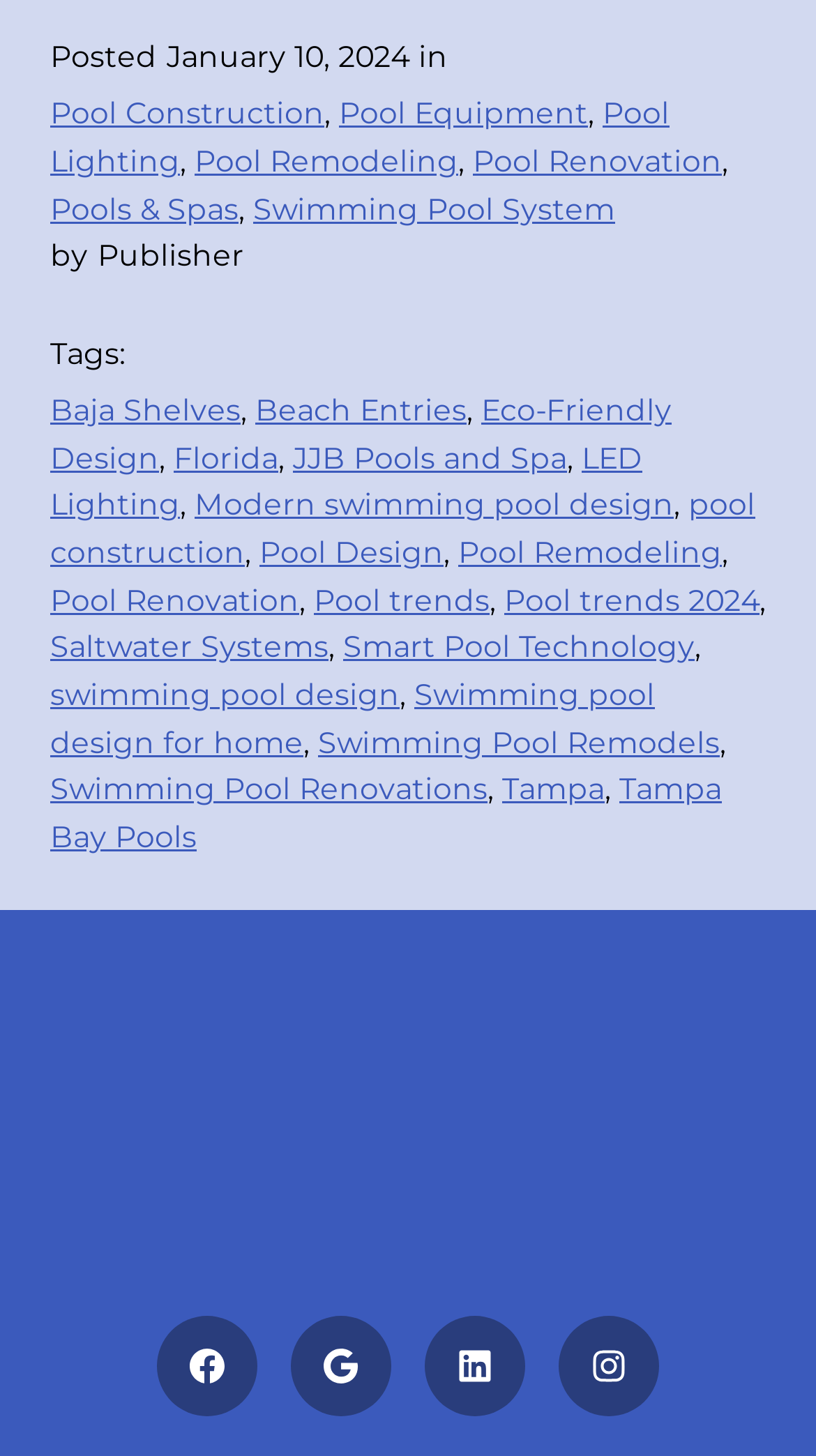What is the date of the posted article?
Refer to the image and provide a one-word or short phrase answer.

January 10, 2024